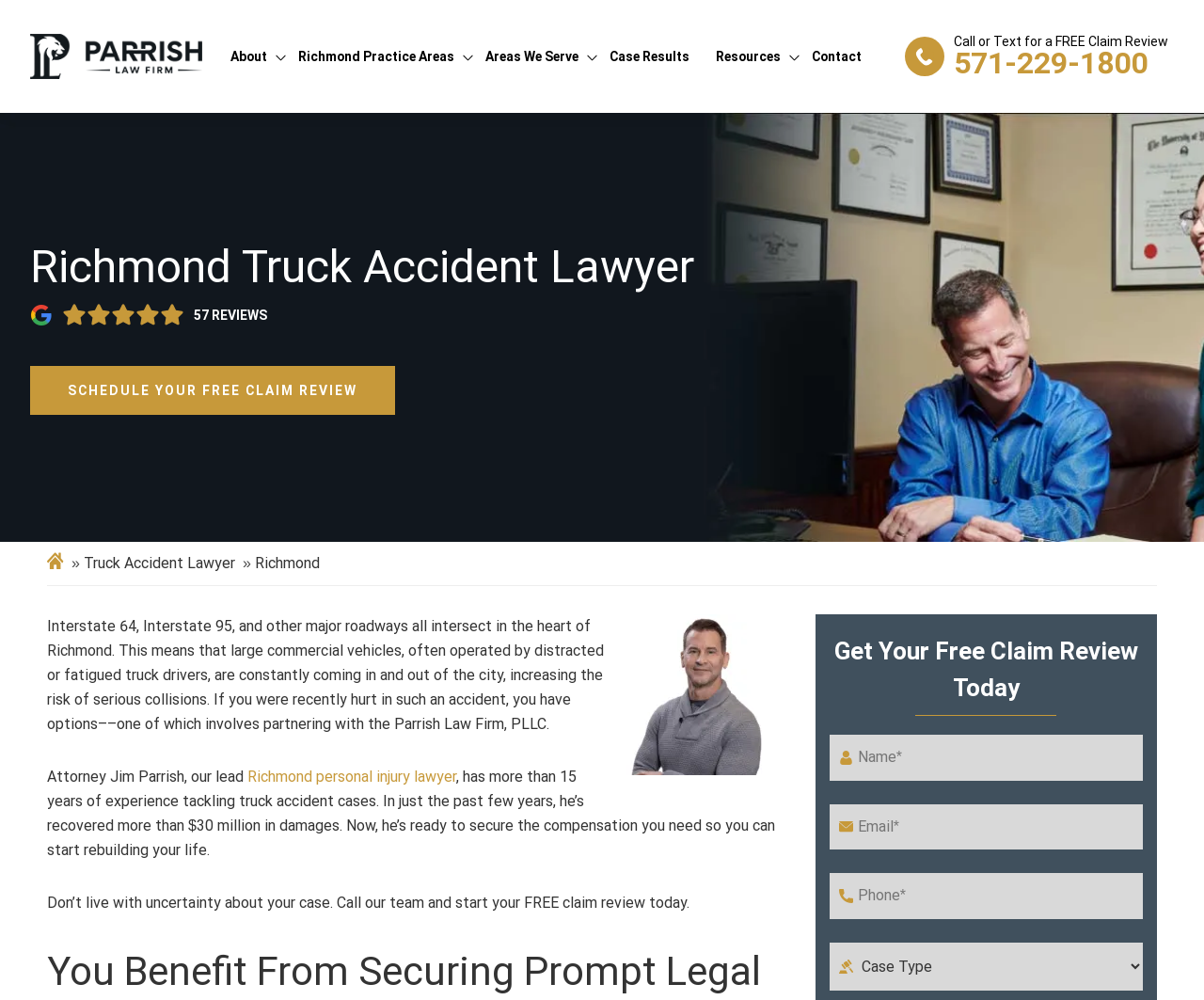What is the city where the law firm is located?
Can you provide an in-depth and detailed response to the question?

I found the answer by looking at the text that describes the location of the law firm, which says 'Richmond Truck Accident Lawyer' and 'Interstate 64, Interstate 95, and other major roadways all intersect in the heart of Richmond'. This suggests that the law firm is located in Richmond.